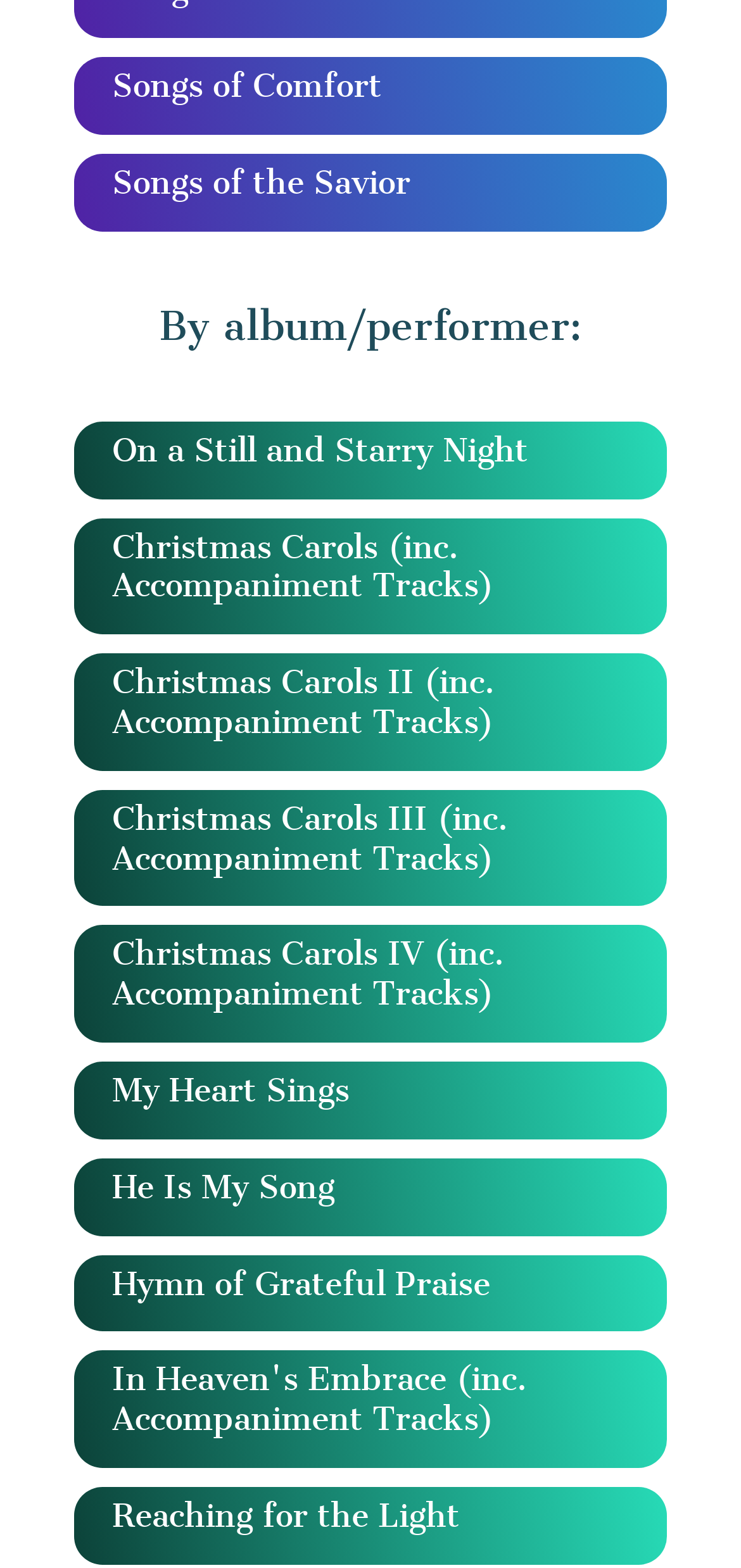Locate the bounding box coordinates of the element I should click to achieve the following instruction: "Check Christmas Carols II".

[0.151, 0.423, 0.667, 0.472]